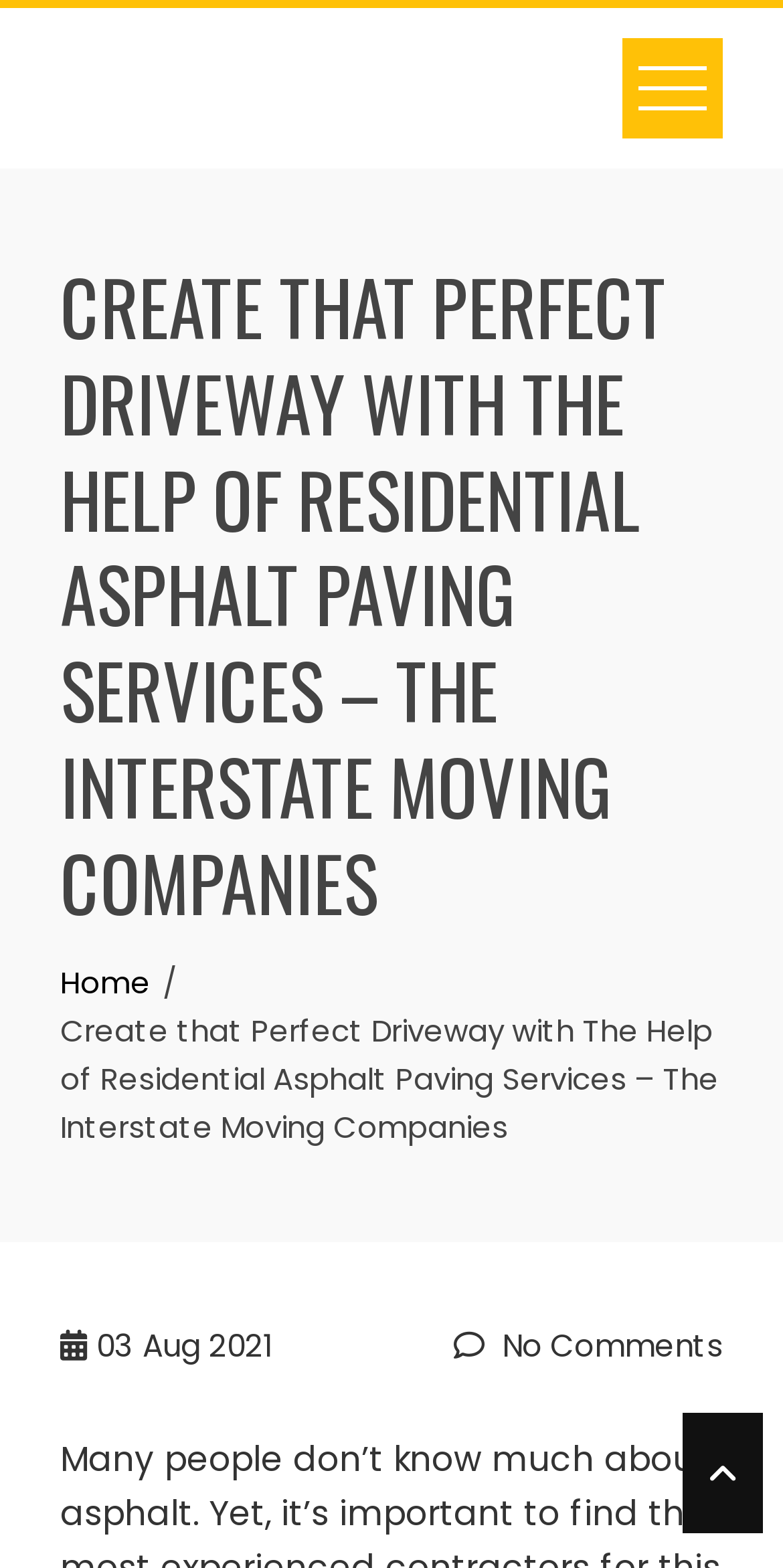How many comments does the webpage have?
Using the image as a reference, deliver a detailed and thorough answer to the question.

The link 'No Comments' suggests that the webpage does not have any comments, implying that it is a newly published webpage or has not received any user engagement yet.